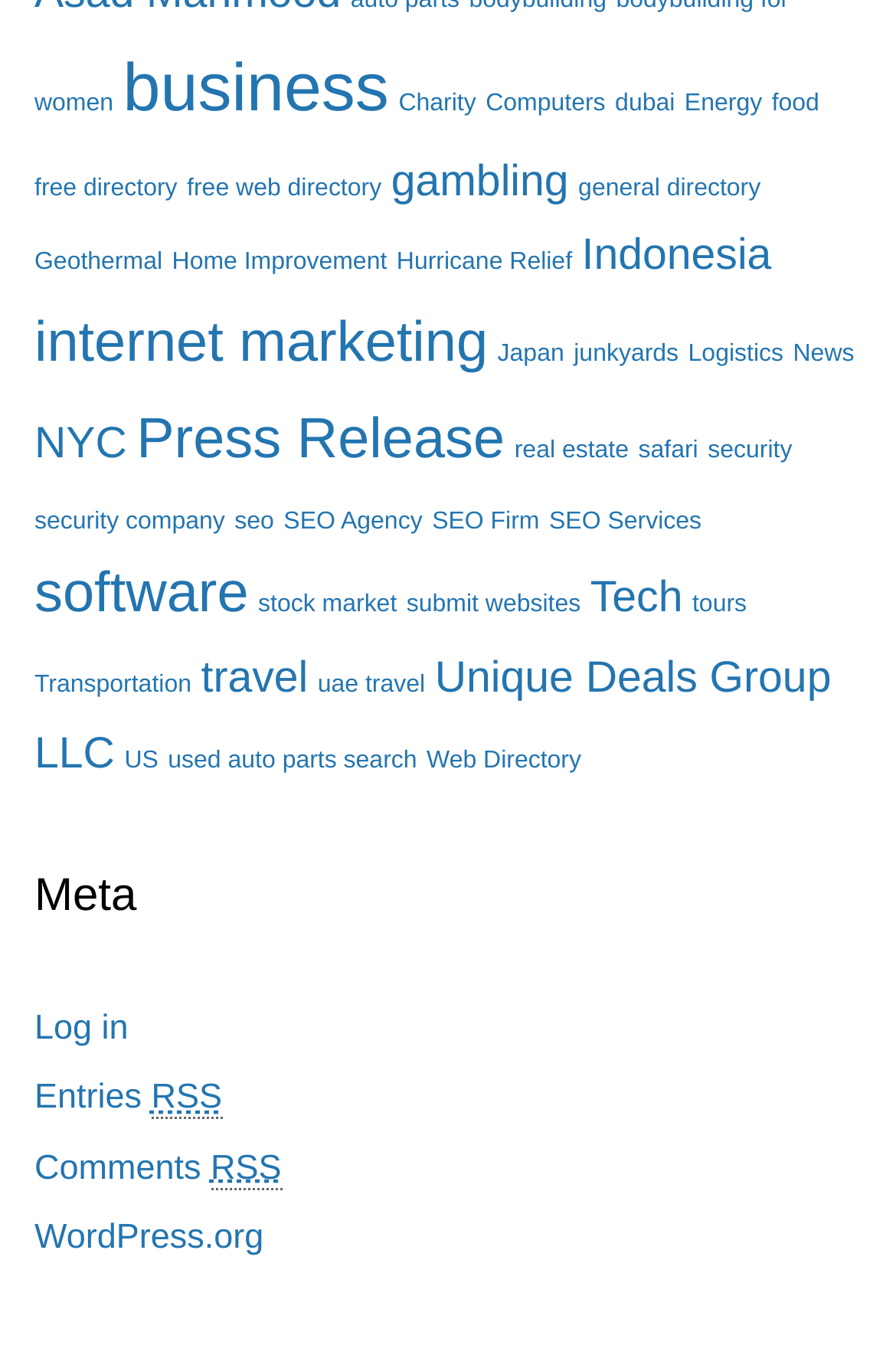From the element description: "Press Release", extract the bounding box coordinates of the UI element. The coordinates should be expressed as four float numbers between 0 and 1, in the order [left, top, right, bottom].

[0.152, 0.304, 0.563, 0.35]